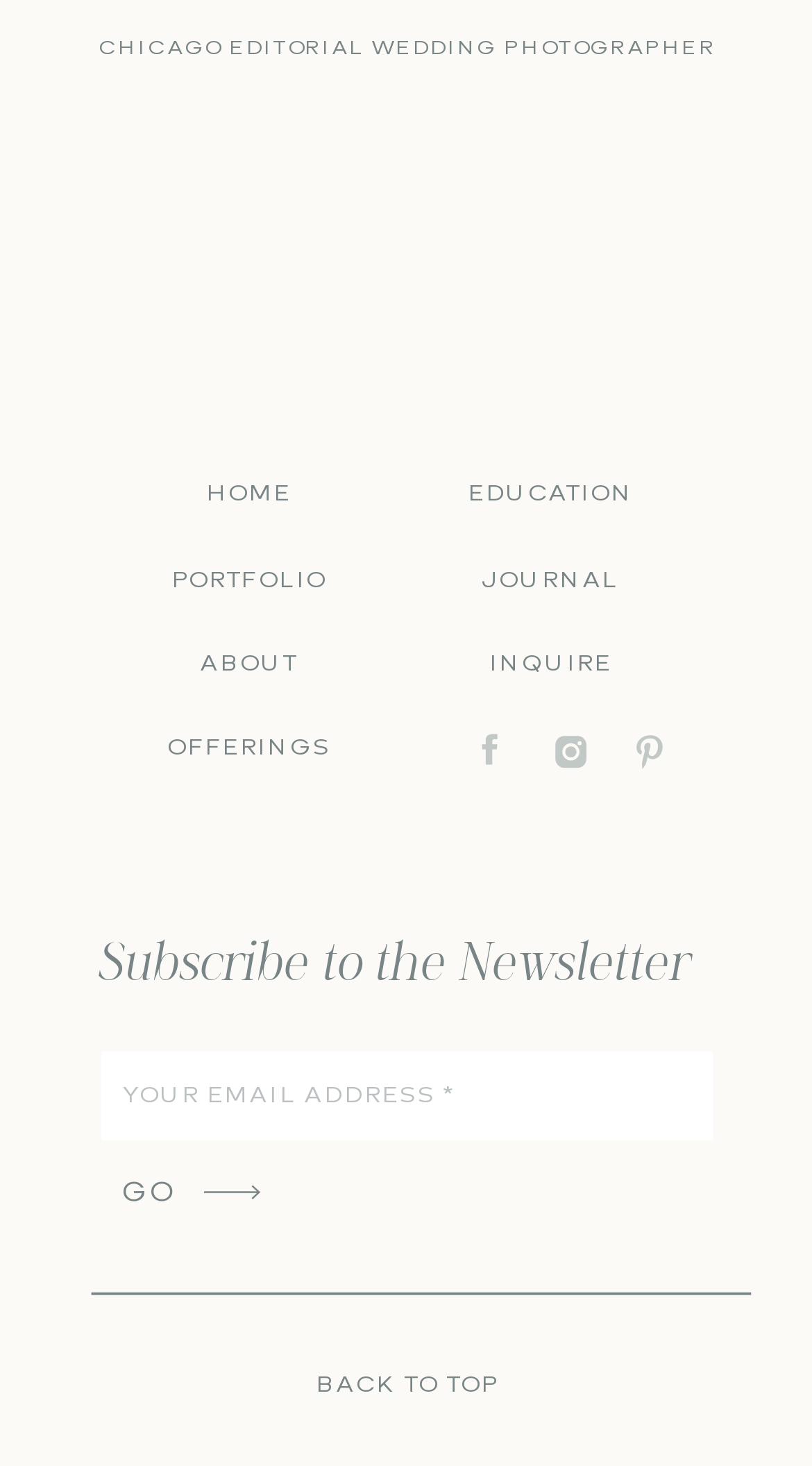Identify the bounding box coordinates of the region I need to click to complete this instruction: "Click on the 'INQUIRE' link".

[0.519, 0.438, 0.838, 0.468]